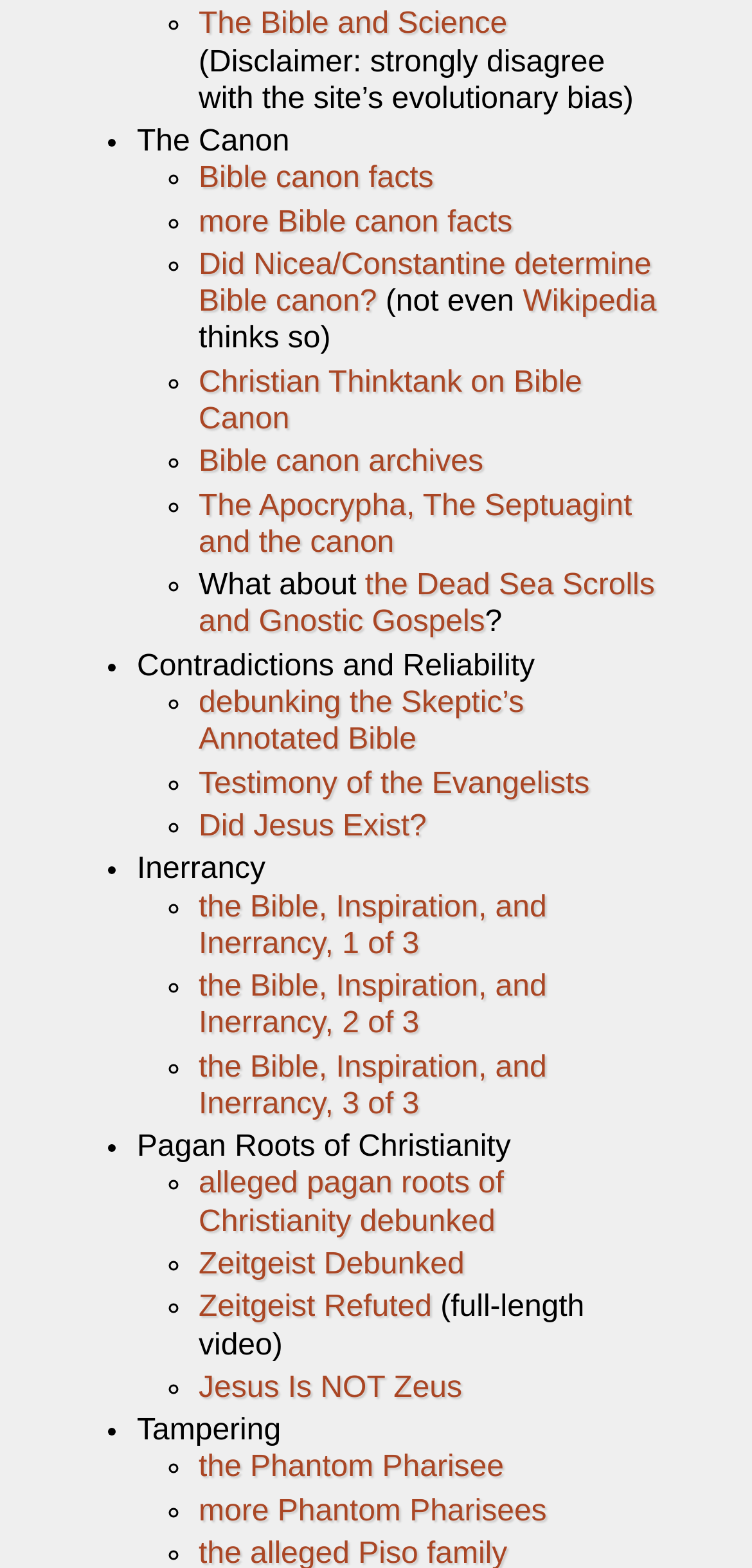What is the category of the link 'Inerrancy'?
Craft a detailed and extensive response to the question.

The link 'Inerrancy' falls under the category of Bible reliability, as it is related to the topic of the Bible's accuracy and trustworthiness, which is a subcategory of Bible reliability.